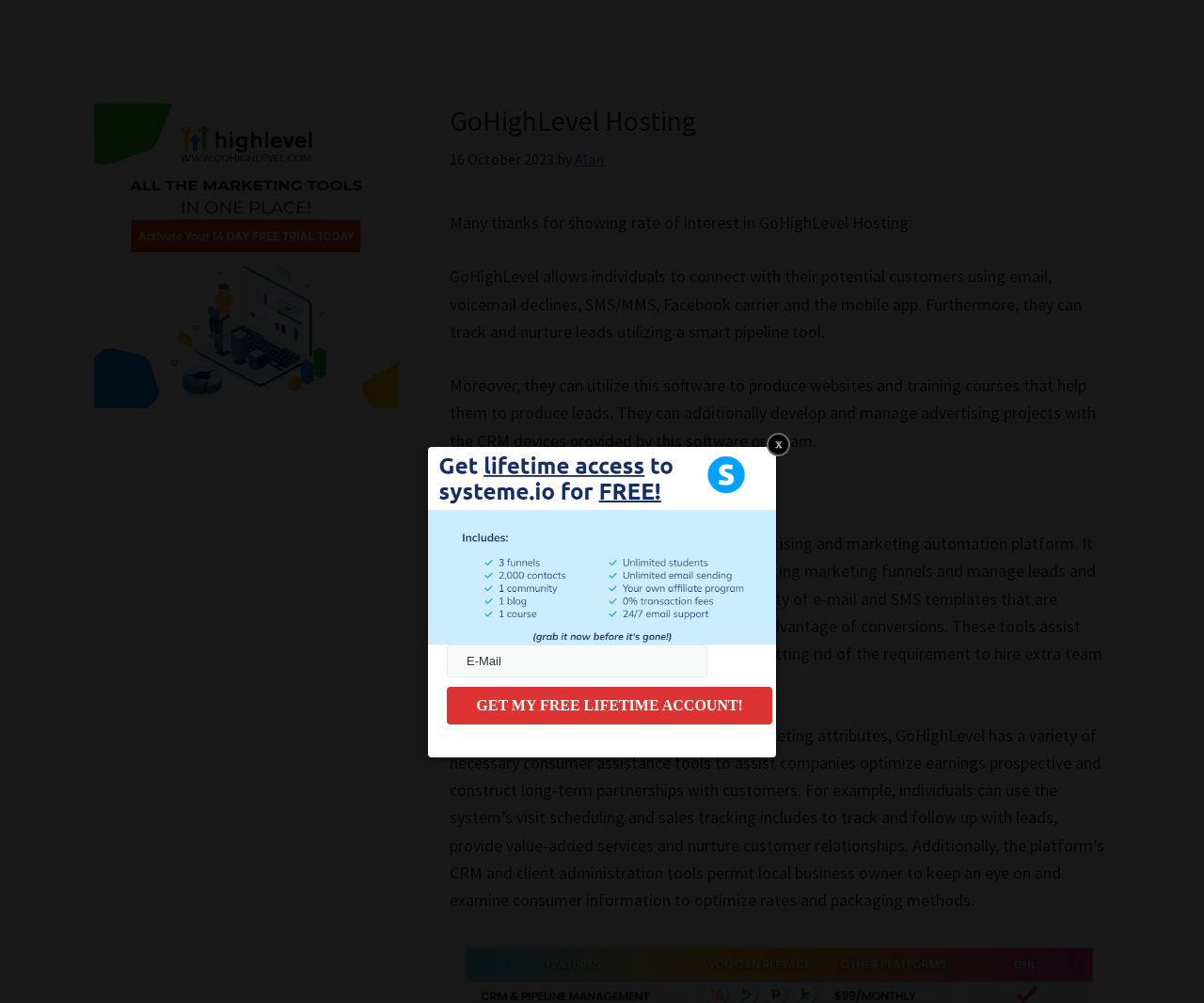Generate a thorough description of the webpage.

This webpage is about GoHighLevel Hosting, providing detailed information about its features and benefits. At the top, there are two links, "Skip to main content" and "Skip to primary sidebar", which allow users to navigate to the main content or sidebar quickly.

The main content area is headed by a title "GoHighLevel Hosting" with a date "16 October 2023" and an author "Alan" below it. The introductory text explains that GoHighLevel is a platform that enables individuals to connect with their potential customers using various channels and track leads using a smart pipeline tool.

Below the introduction, there are three paragraphs of text that describe the features of GoHighLevel, including its ability to produce websites and training courses, manage advertising projects, and provide user-friendly marketing automation tools. The text also highlights the benefits of using GoHighLevel, such as saving time and money.

The next section is headed by "Easy To Use" and provides more information about the platform's user-friendly features, including email and SMS templates, and its ability to manage leads and client accounts.

Further down, there is a section about GoHighLevel Hosting, which discusses the platform's automatic marketing features and customer support tools, such as visit scheduling and sales tracking.

On the right side of the page, there is a primary sidebar with a heading and a link. Below the main content area, there is a call-to-action section with a textbox labeled "E-Mail" and a button "GET MY FREE LIFETIME ACCOUNT!"